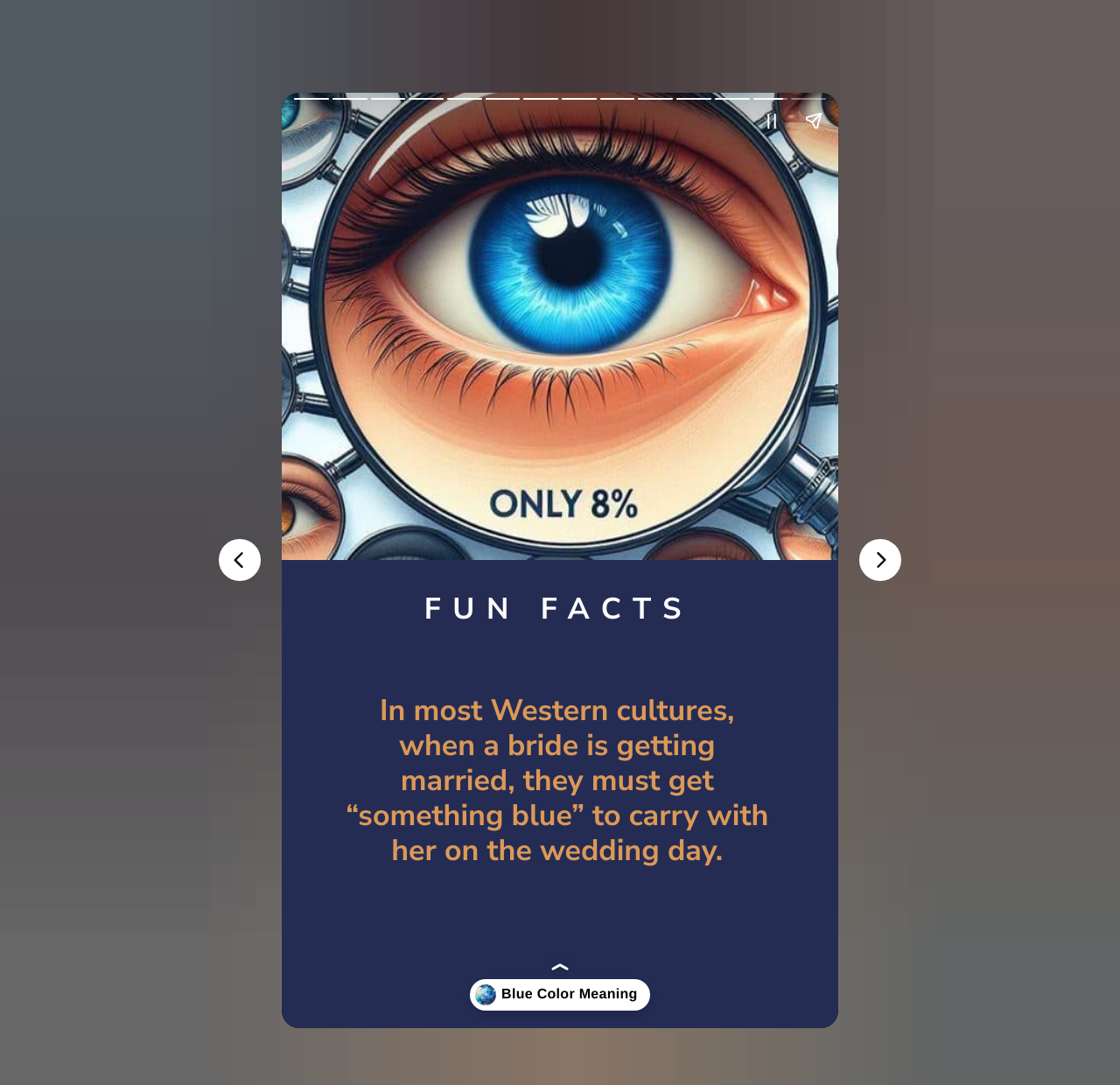Detail the various sections and features of the webpage.

The webpage is about the blue color meaning, with a prominent image titled "Baby-Blue Symbolism" taking up most of the screen, located near the top center of the page. Below the image, there are two links: "CLICK HERE" and "Read Our Full Article About the Blue Color Meaning Here!", with the latter being a heading as well. The "Read Our Full Article" link is positioned slightly above the center of the page.

To the right of the "Read Our Full Article" link, there is a button labeled "Blue Color Meaning" with a small image inside it, located near the bottom of the page. Above this button, there is a complementary section with no text, taking up a small portion of the top-left area of the page.

On the top-right side of the page, there are two buttons: "Pause story" and "Share story", positioned horizontally next to each other. Below these buttons, there are two more buttons: "Previous page" and "Replay", located near the middle of the left and right sides of the page, respectively. Another complementary section with no text is located at the top-left corner of the page, above the "Previous page" button.

Overall, the webpage has a simple layout with a focus on the main image and the links/buttons related to the blue color meaning.